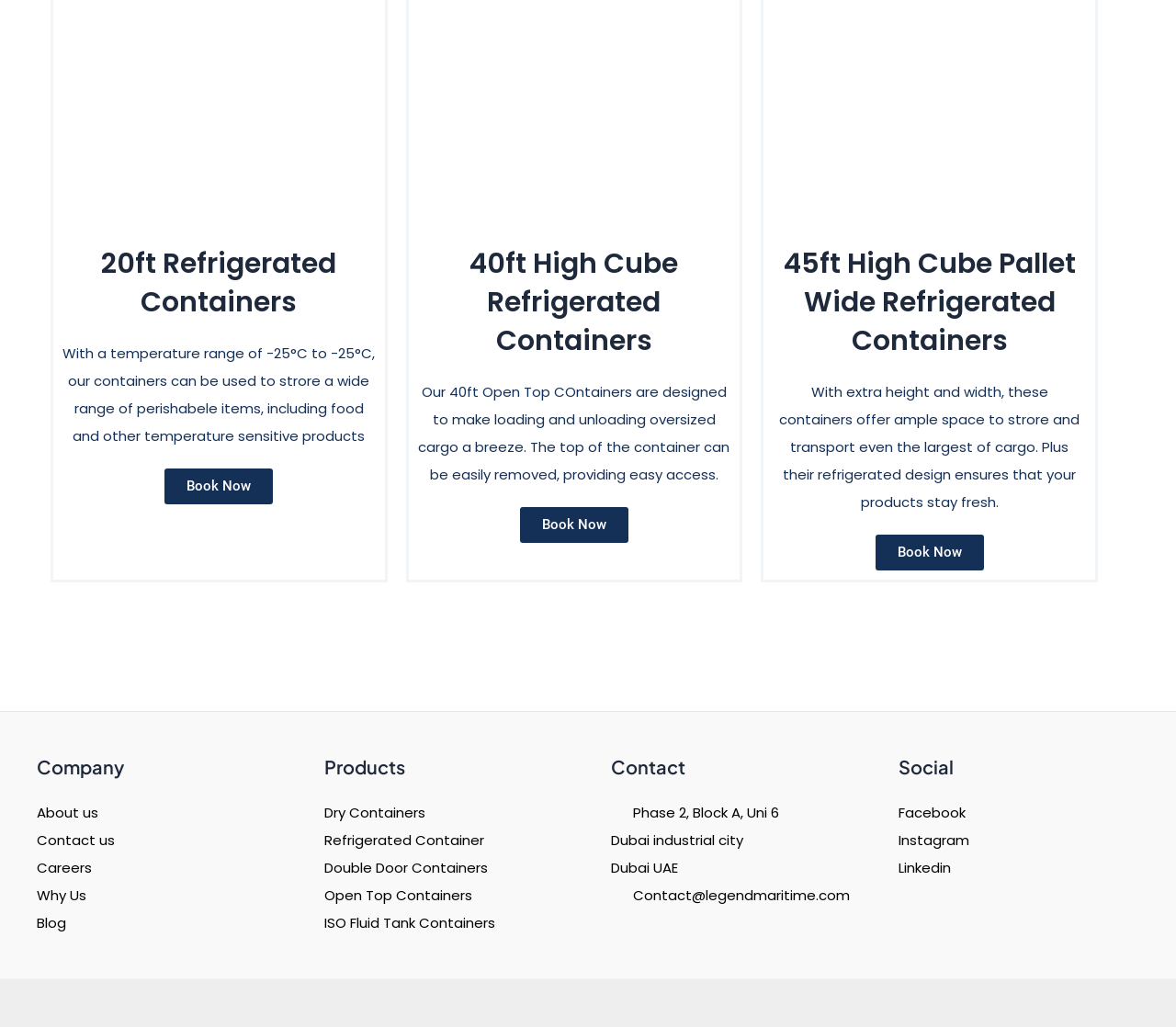Please identify the bounding box coordinates of the element's region that I should click in order to complete the following instruction: "Search for:". The bounding box coordinates consist of four float numbers between 0 and 1, i.e., [left, top, right, bottom].

None